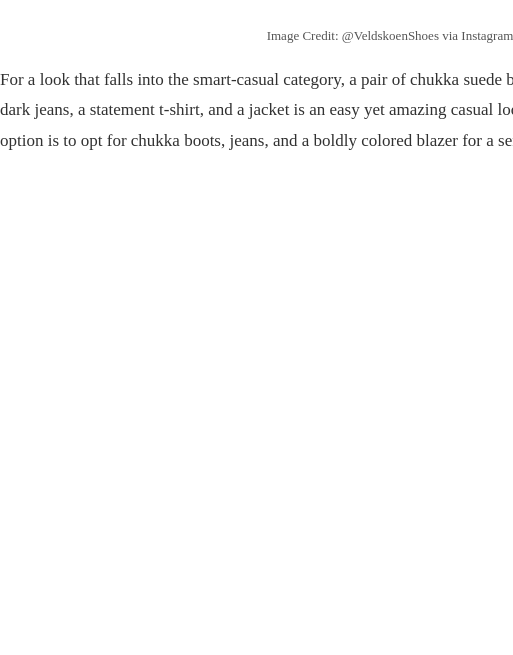Describe all the elements and aspects of the image comprehensively.

This image features a pair of tan suede chukka boots, elegantly designed to complement a smart-casual aesthetic. Chukka boots, known for their ankle-height and minimalistic lacing, provide both comfort and versatility, making them an excellent choice for various occasions, from casual outings to business events. The image showcases the boots in a way that highlights their sleek lines and textured finish, ideal for pairing with dark jeans and a stylish blazer. These boots require some care but elevate any outfit with their polished appearance. Ideal for those looking to make a fashionable statement, they can be easily integrated into a contemporary wardrobe. For more information, a 'Buy Now' option is available for interested shoppers.